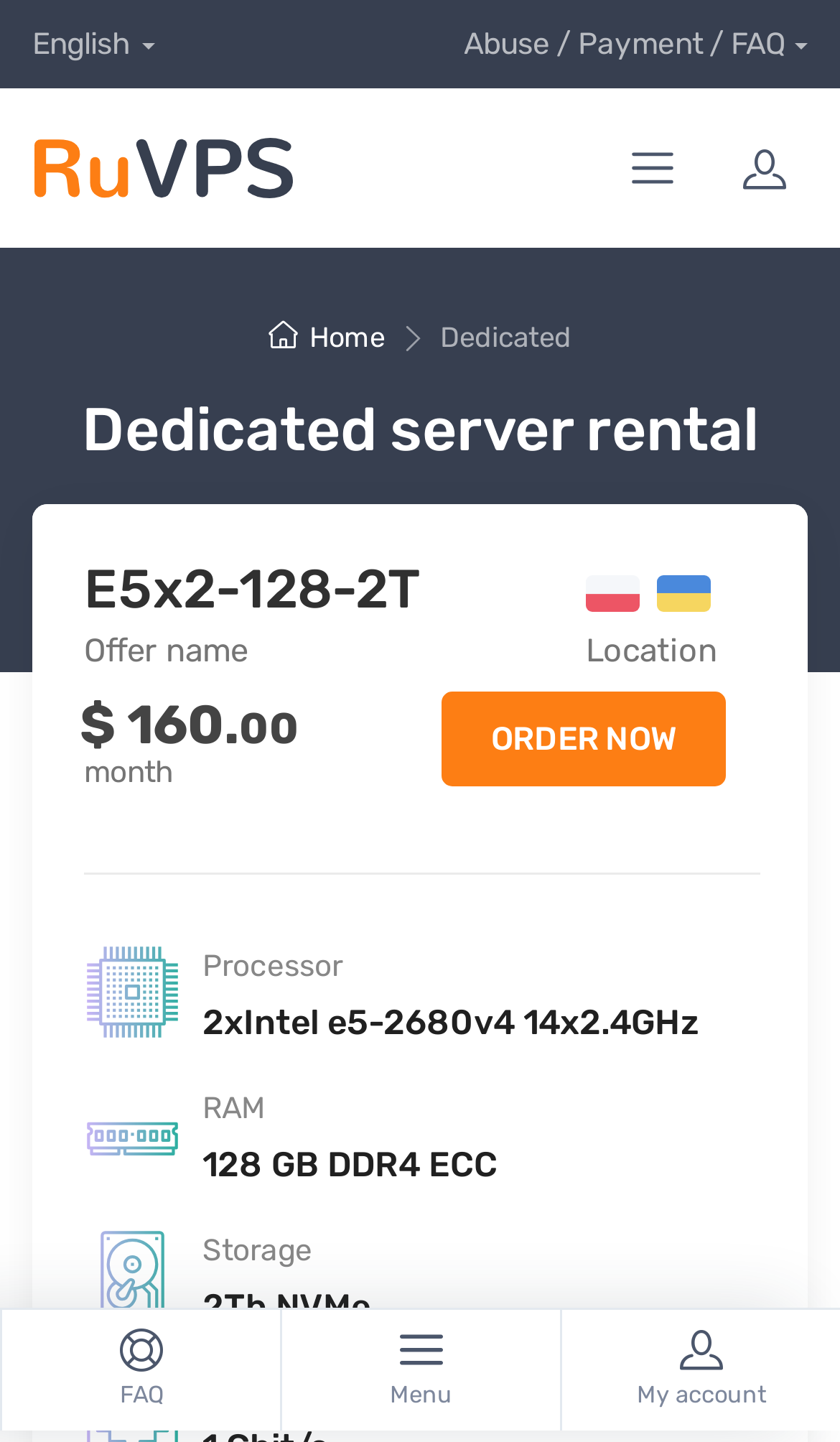Give a complete and precise description of the webpage's appearance.

The webpage is dedicated to a dedicated server rental service, offering physical Intel XEON servers with various configurations. At the top left, there is a link to switch to the English language, and next to it, a link to access abuse, payment, and FAQ information. 

On the top right, there is a RuVPS logo, accompanied by a button and a link with an icon. Below these elements, a navigation breadcrumb is located, showing the path from the home page to the current dedicated server rental page.

The main content of the page is divided into sections. The first section is headed by "Dedicated server rental" and contains a table with server configuration details. The table has columns for offer name, location, price, and other specifications. There are two images representing Poland and Ukraine, indicating the available locations for the servers. 

The server configuration details include the processor, RAM, storage, and port information. The prices are listed in dollars, with a "month" suffix, indicating the monthly rental cost. A prominent "ORDER NOW" link is placed below the pricing information.

At the bottom of the page, there is a layout table with three links: FAQ, Menu, and My account. These links are aligned horizontally and take up the full width of the page.